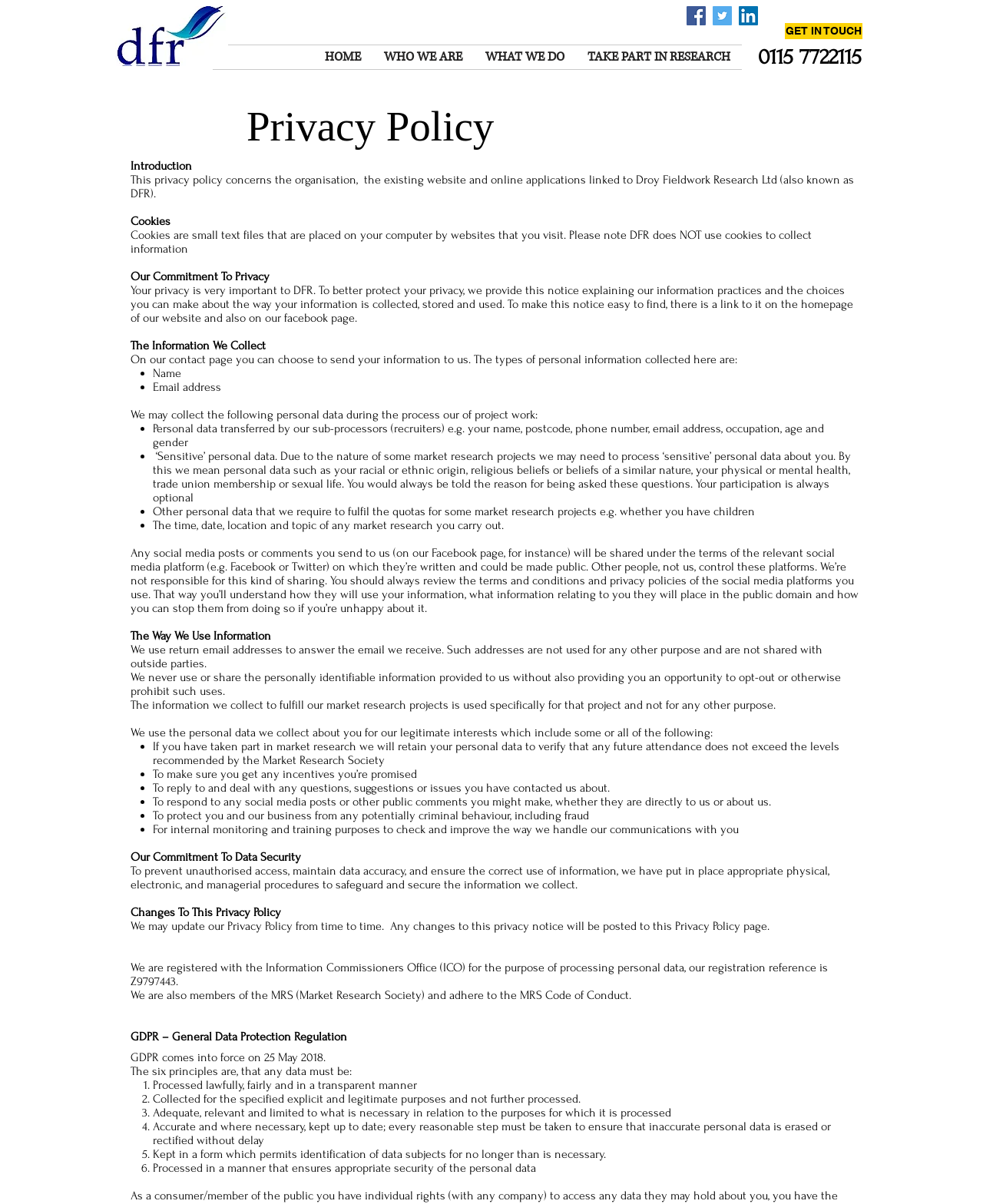Locate the bounding box of the UI element with the following description: "By: Definition, Meaning, and Examples".

None